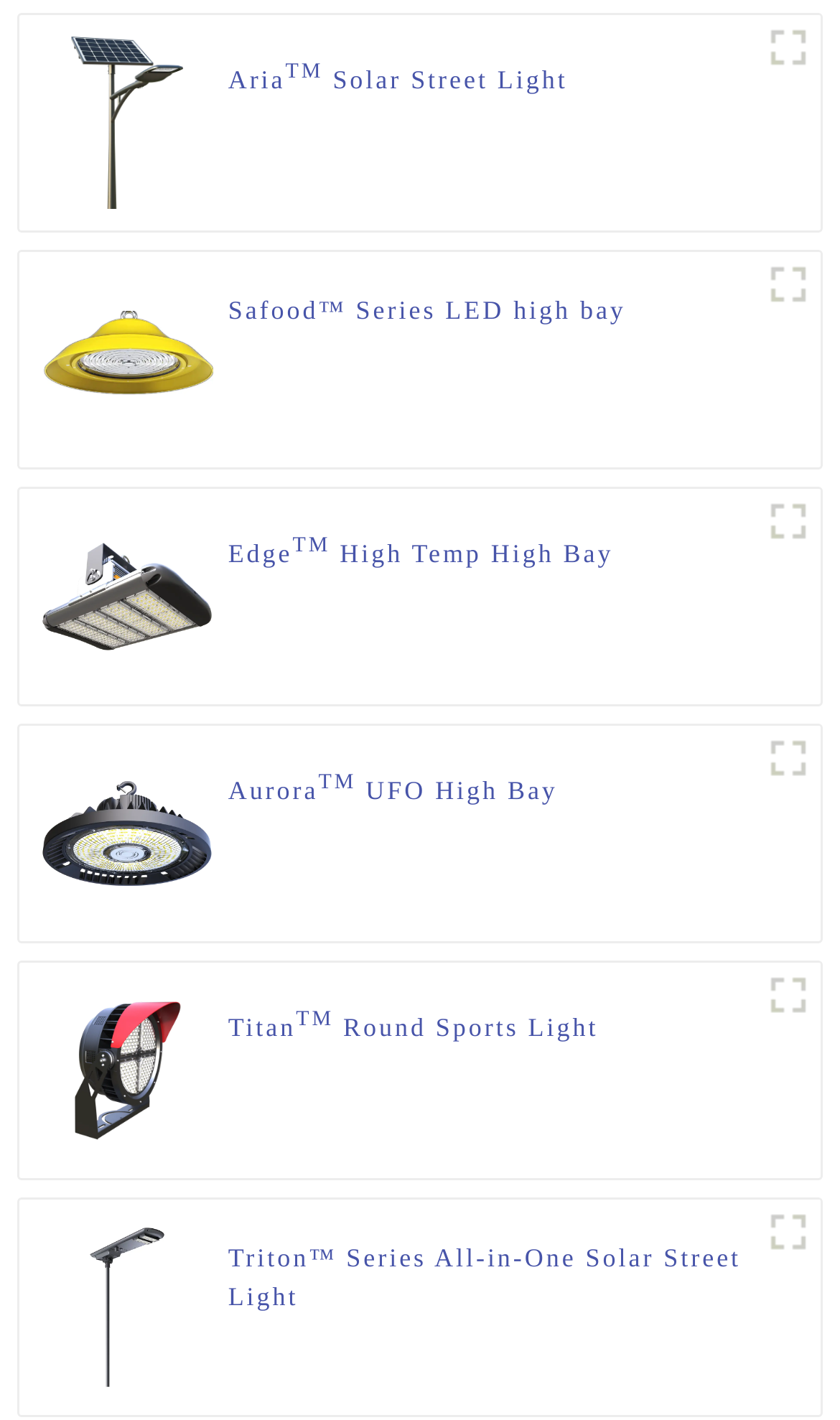Please locate the clickable area by providing the bounding box coordinates to follow this instruction: "Check Safood Series LED high bay information".

[0.272, 0.204, 0.745, 0.259]